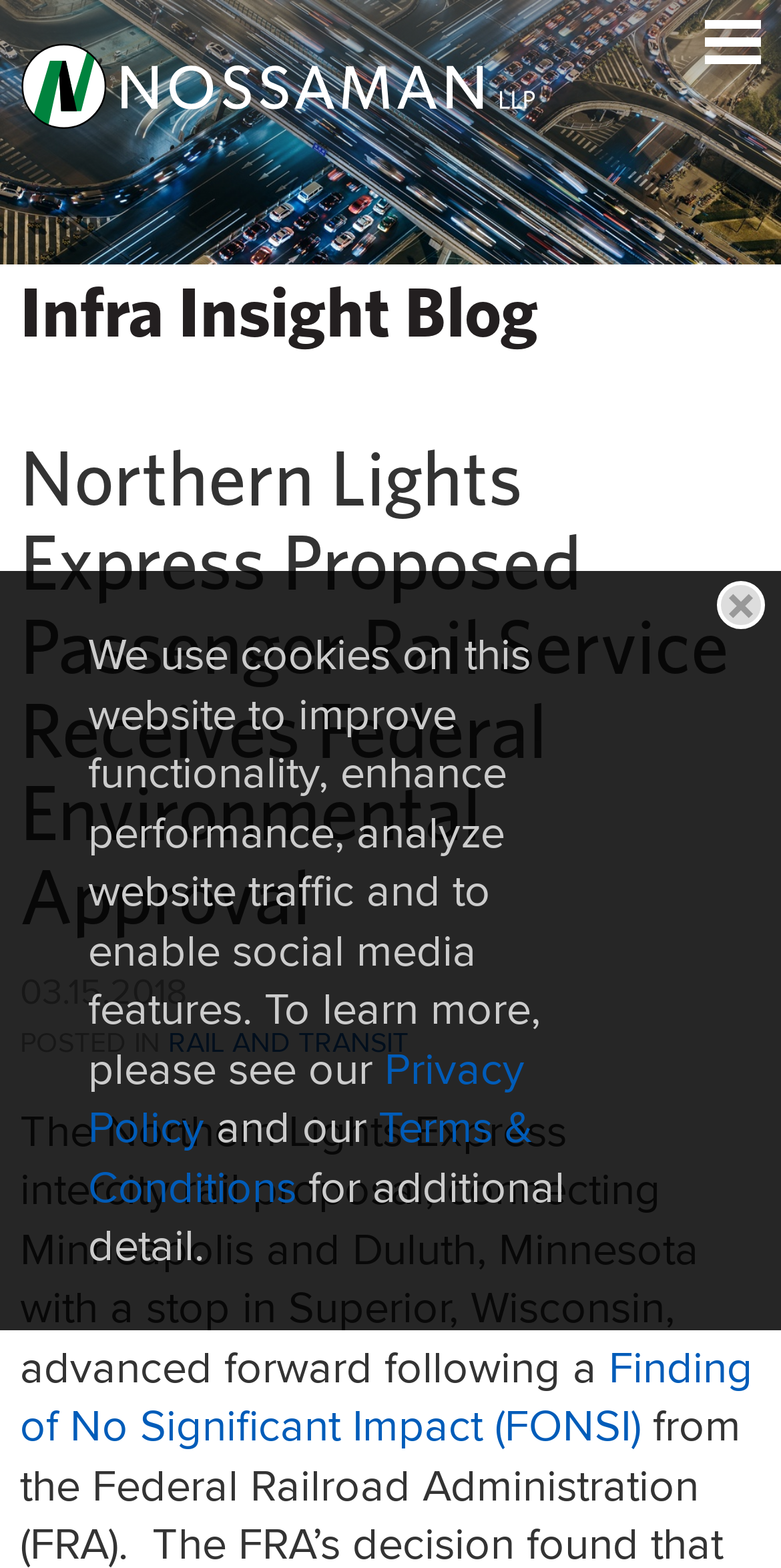Locate and extract the headline of this webpage.

Infra Insight Blog